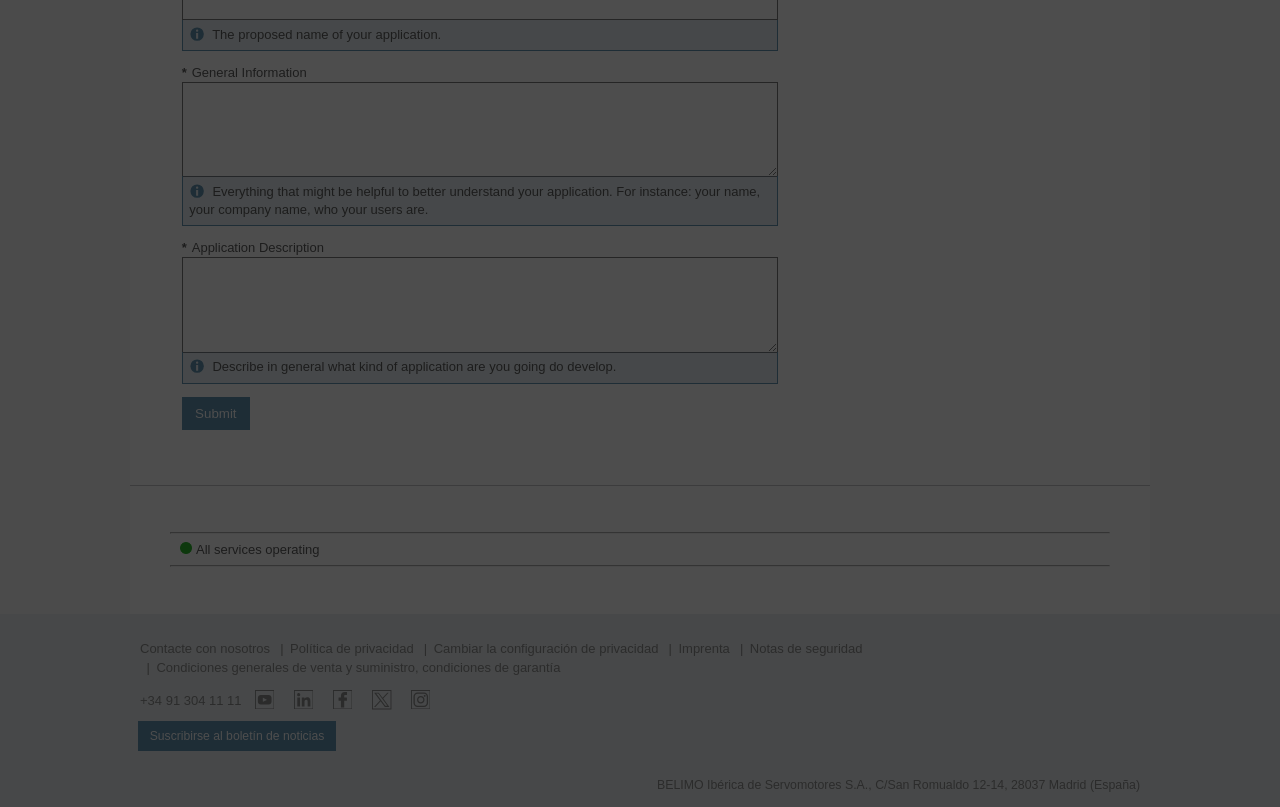Could you provide the bounding box coordinates for the portion of the screen to click to complete this instruction: "Submit the form"?

[0.142, 0.492, 0.195, 0.533]